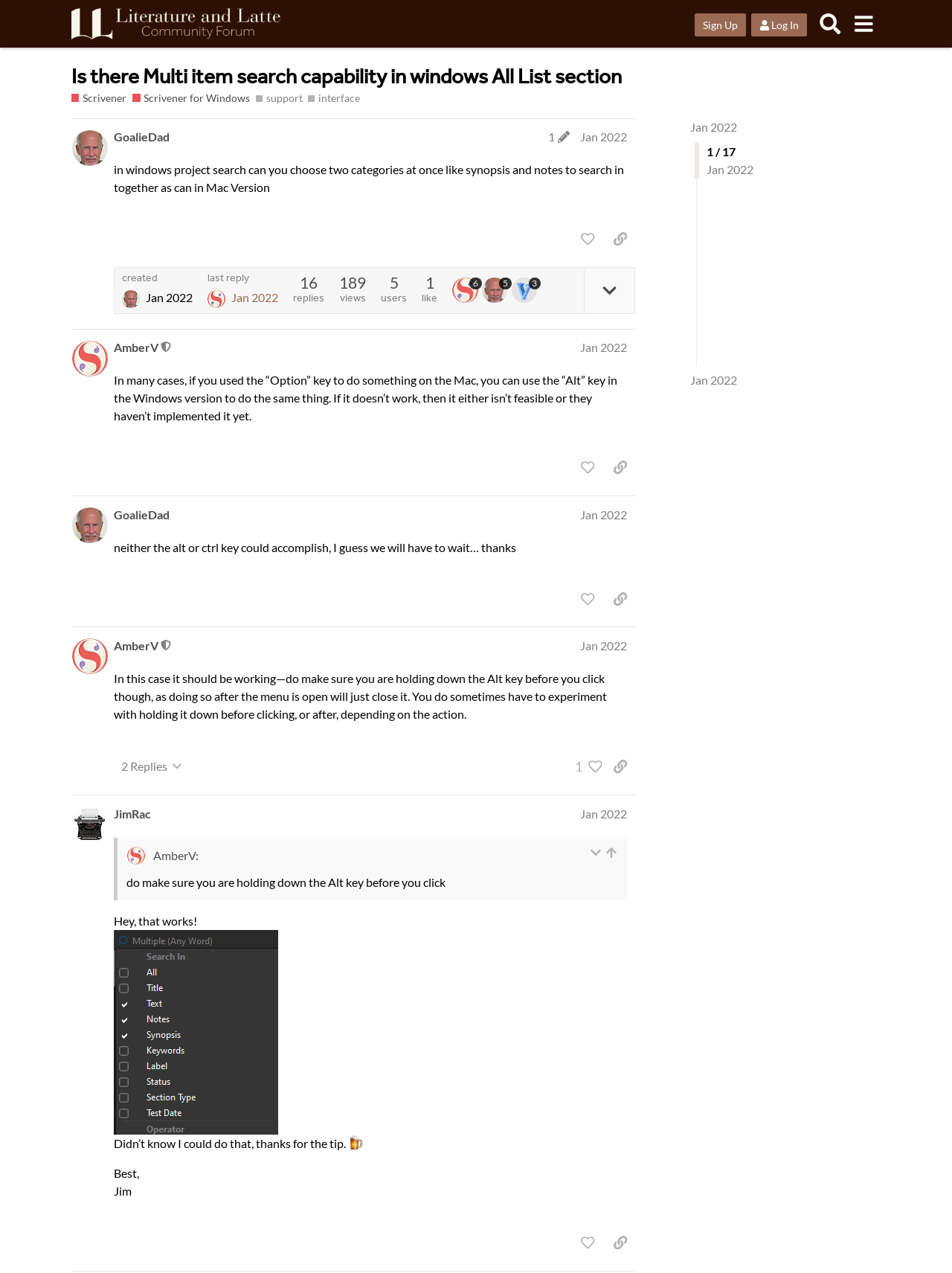Determine which piece of text is the heading of the webpage and provide it.

Is there Multi item search capability in windows All List section